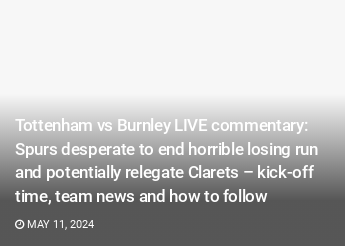Provide a thorough and detailed response to the question by examining the image: 
What is the nickname of Burnley?

The image mentions that Burnley is known colloquially as the Clarets, which is their nickname.